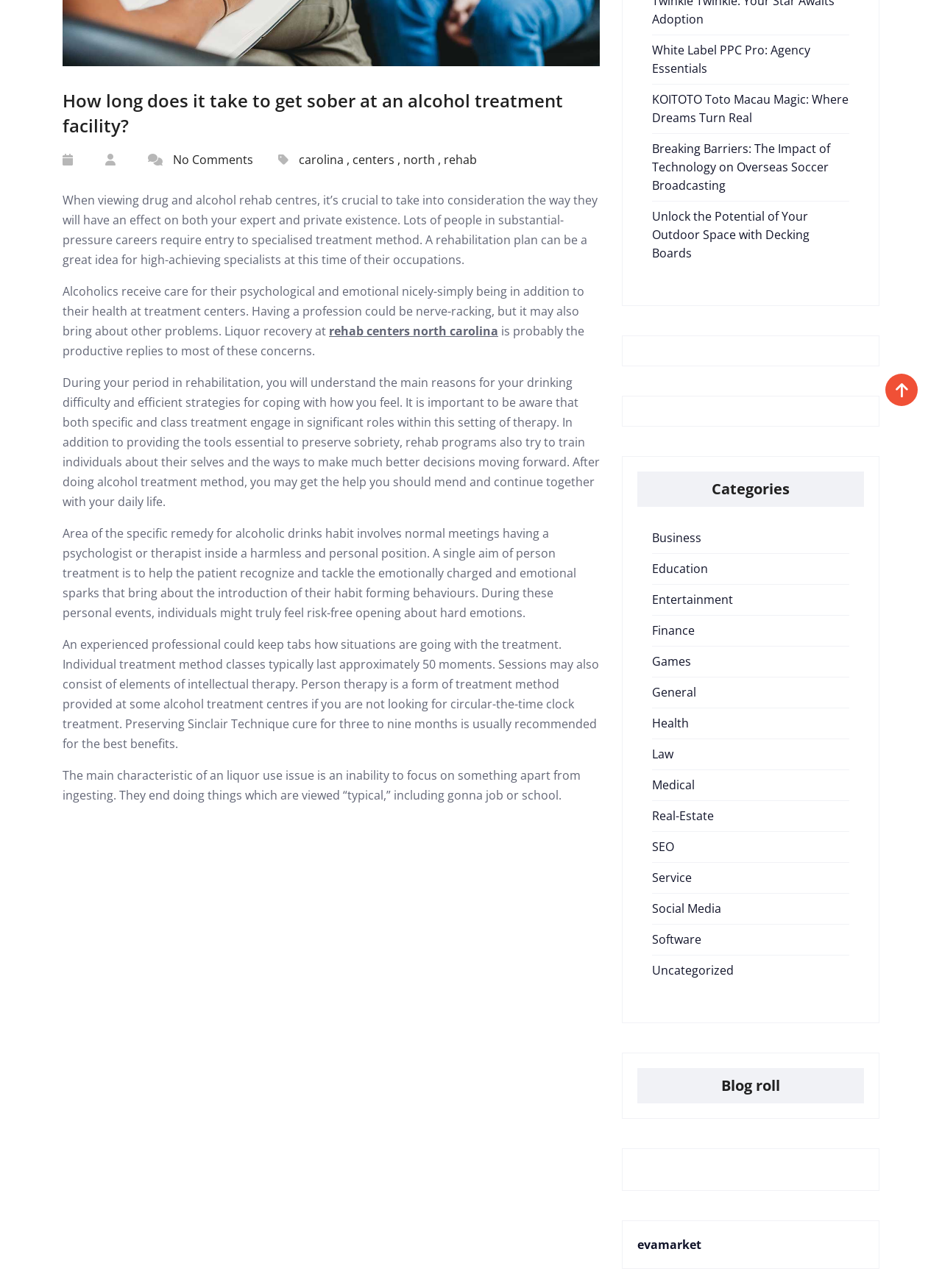Determine the bounding box coordinates for the HTML element described here: "Education".

[0.692, 0.435, 0.752, 0.448]